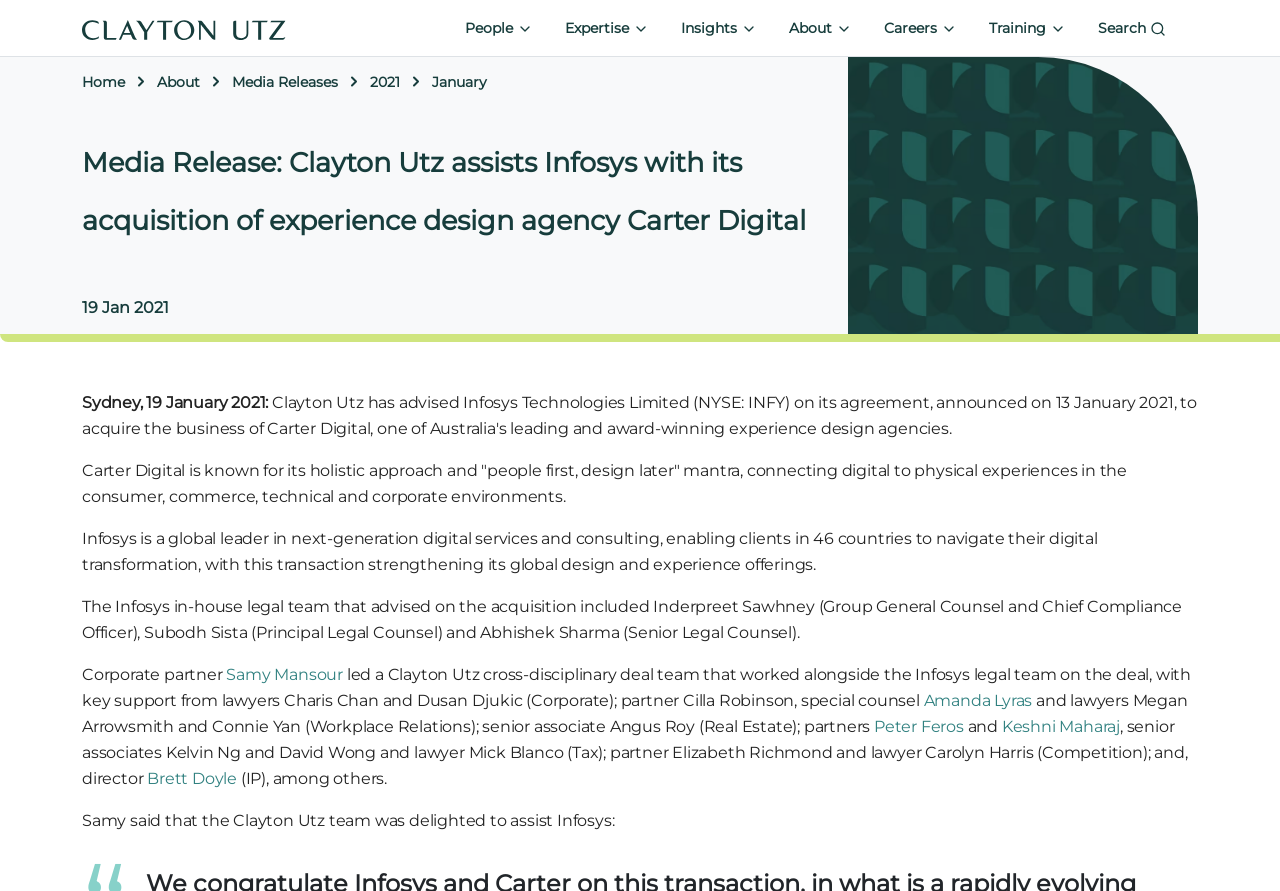Give a succinct answer to this question in a single word or phrase: 
What is the name of the corporate partner who led the Clayton Utz deal team?

Samy Mansour